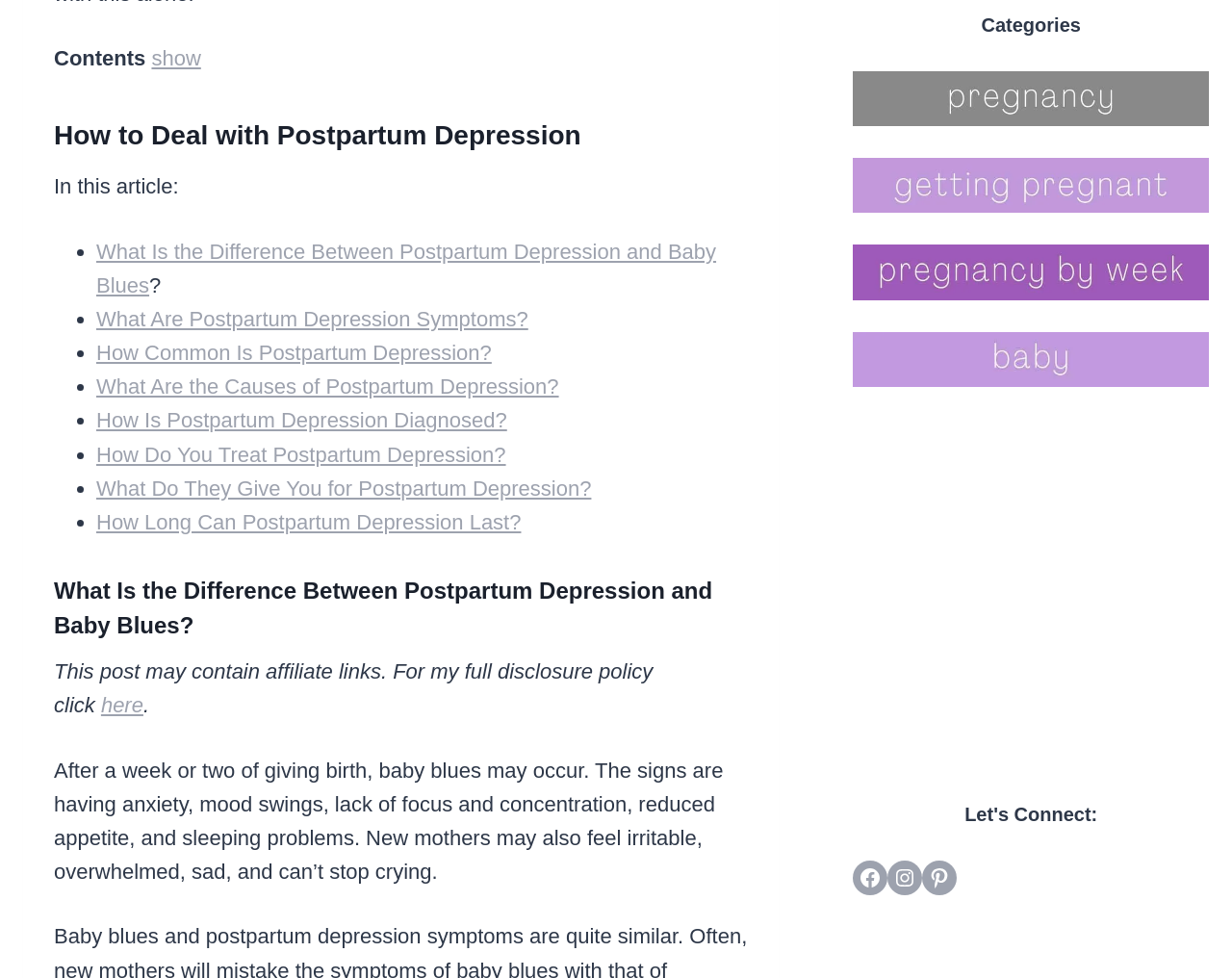Locate the bounding box coordinates of the clickable area to execute the instruction: "Click on 'What Is the Difference Between Postpartum Depression and Baby Blues'". Provide the coordinates as four float numbers between 0 and 1, represented as [left, top, right, bottom].

[0.078, 0.245, 0.581, 0.304]